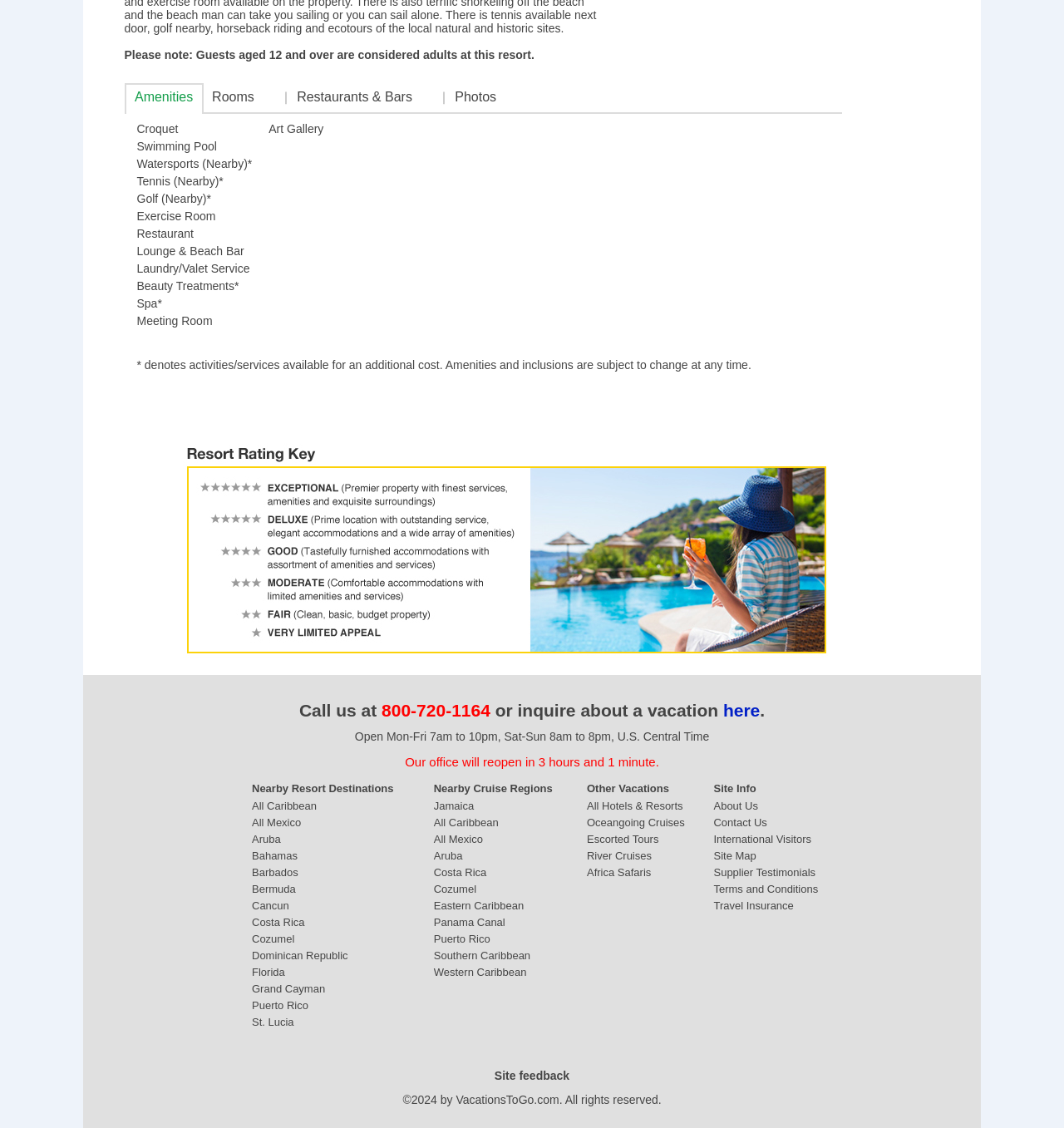Identify the bounding box coordinates of the HTML element based on this description: "Terms and Conditions".

[0.671, 0.783, 0.769, 0.794]